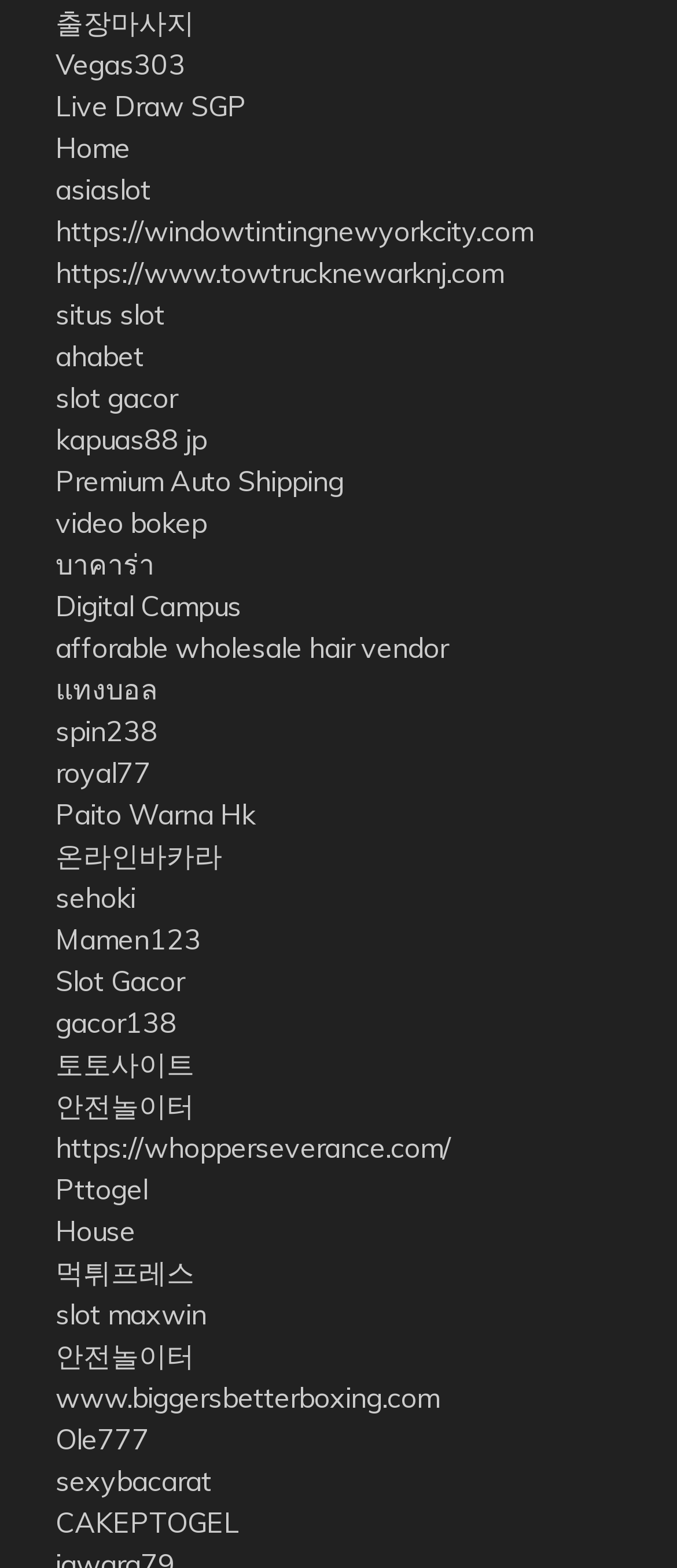Locate the bounding box coordinates of the element you need to click to accomplish the task described by this instruction: "Go to the 'Home' page".

[0.082, 0.083, 0.192, 0.106]